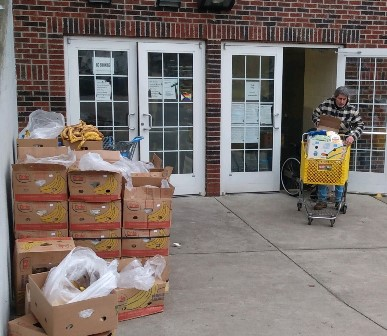Elaborate on the contents of the image in great detail.

The image depicts a scene outside a building with two sets of doors. In the foreground, several cardboard boxes filled with bananas are stacked, some of which are partially open, suggesting their contents may be intended for distribution. A person, dressed in a patterned coat and a beanie, is seen pushing a yellow shopping cart loaded with various items as they approach the entrance. The doors of the building are glass, allowing insight into the interior, and there are notices posted on the glass, possibly indicating store hours or information related to the service being provided. The setting appears to be a food pantry or a similar facility, hinting at efforts to distribute food to the community.